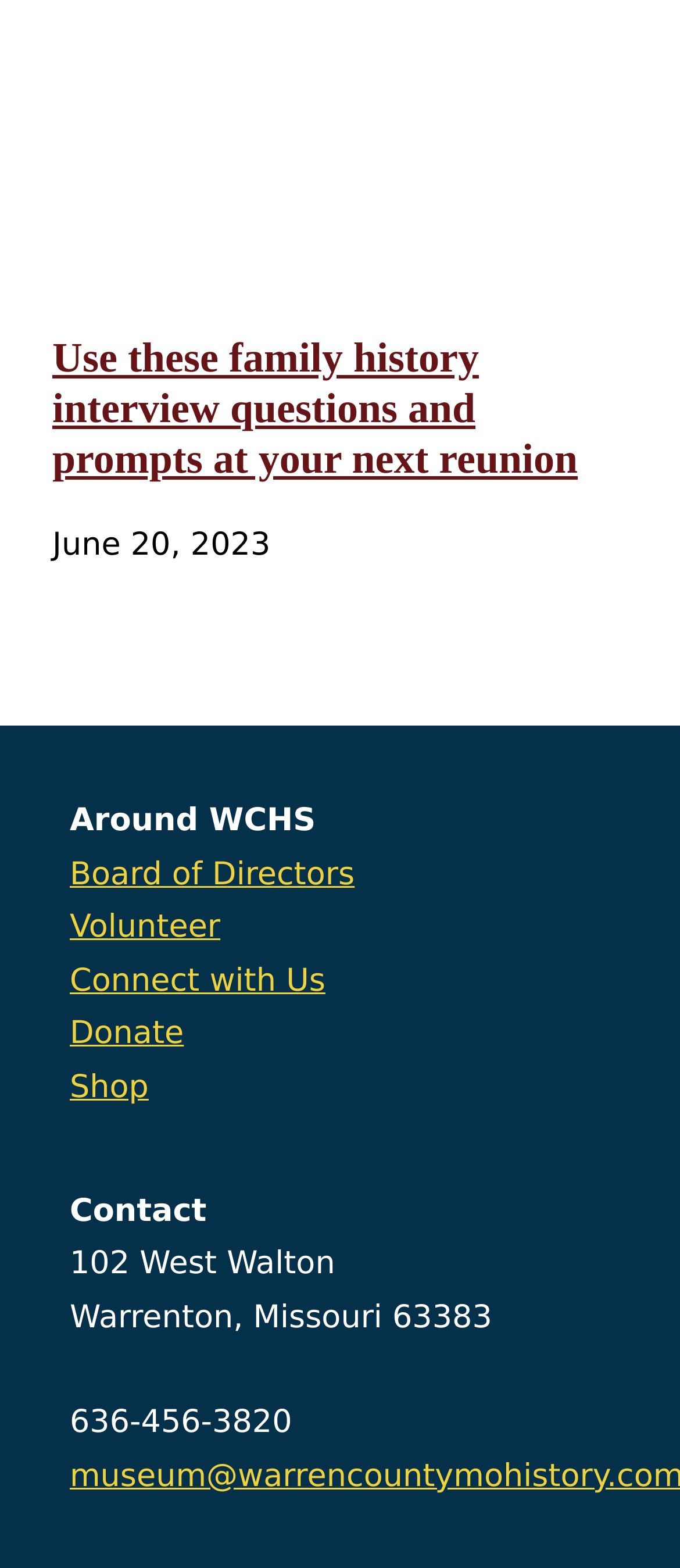Provide a brief response in the form of a single word or phrase:
What type of content is shown in the image?

Old photos of family members